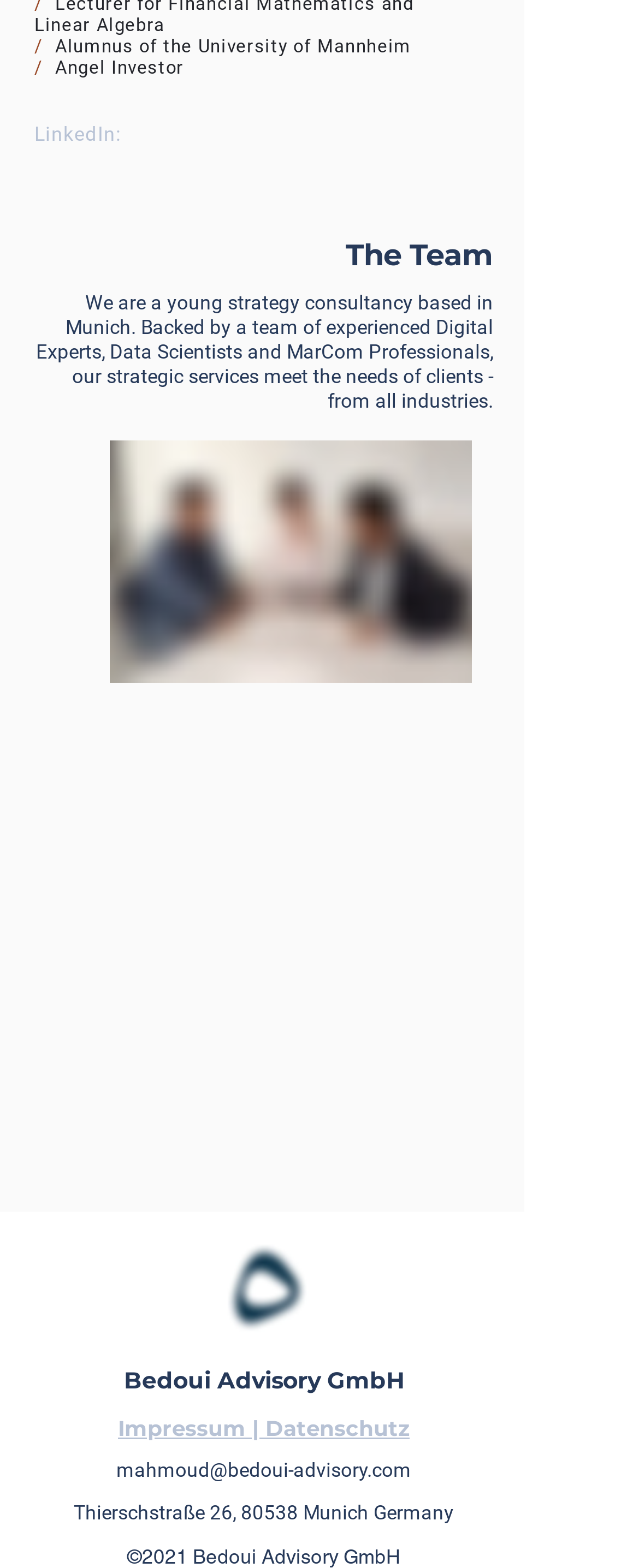Ascertain the bounding box coordinates for the UI element detailed here: "mahmoud@bedoui-advisory.com". The coordinates should be provided as [left, top, right, bottom] with each value being a float between 0 and 1.

[0.182, 0.93, 0.644, 0.945]